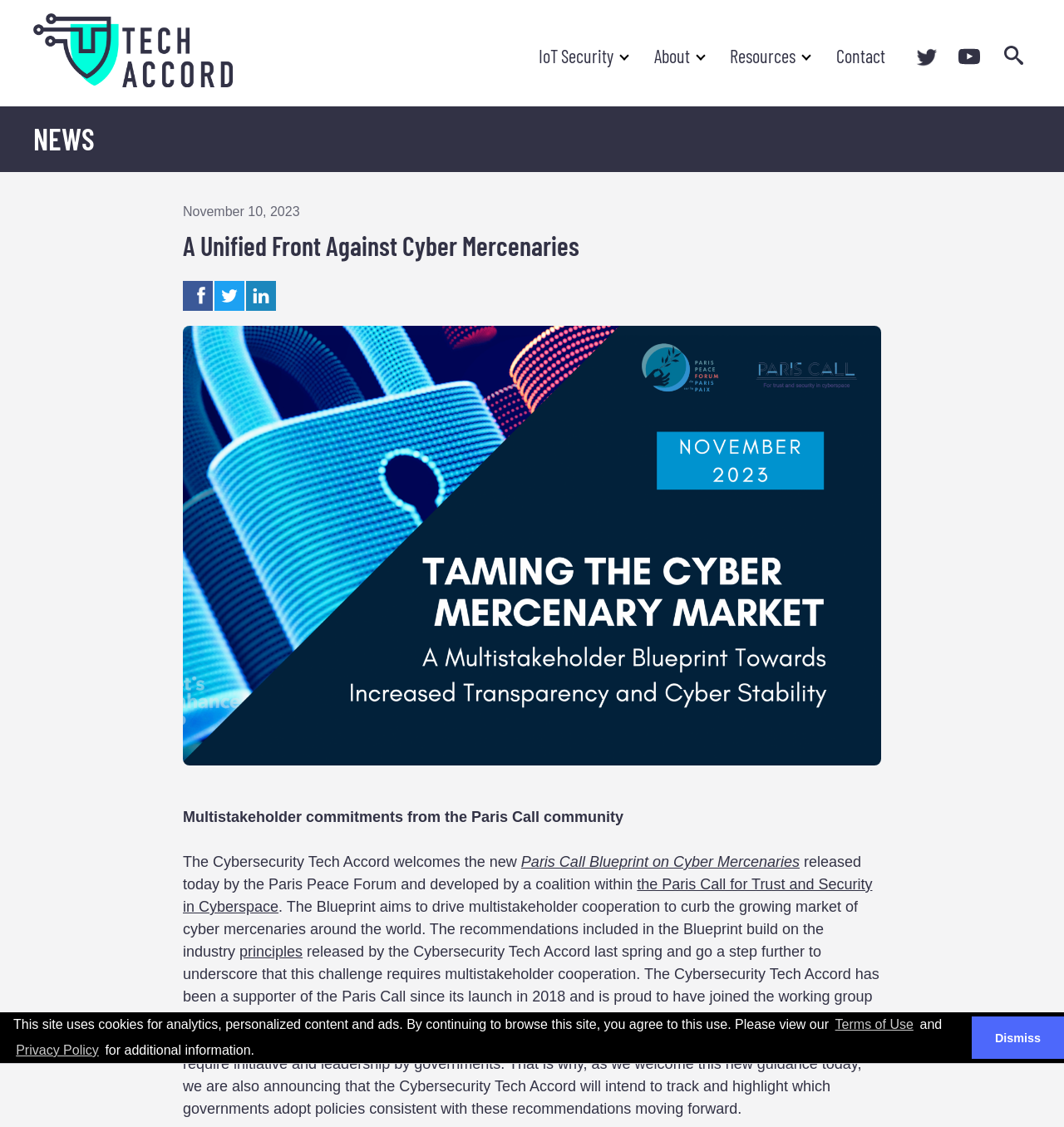Using floating point numbers between 0 and 1, provide the bounding box coordinates in the format (top-left x, top-left y, bottom-right x, bottom-right y). Locate the UI element described here: Category: "design"

None